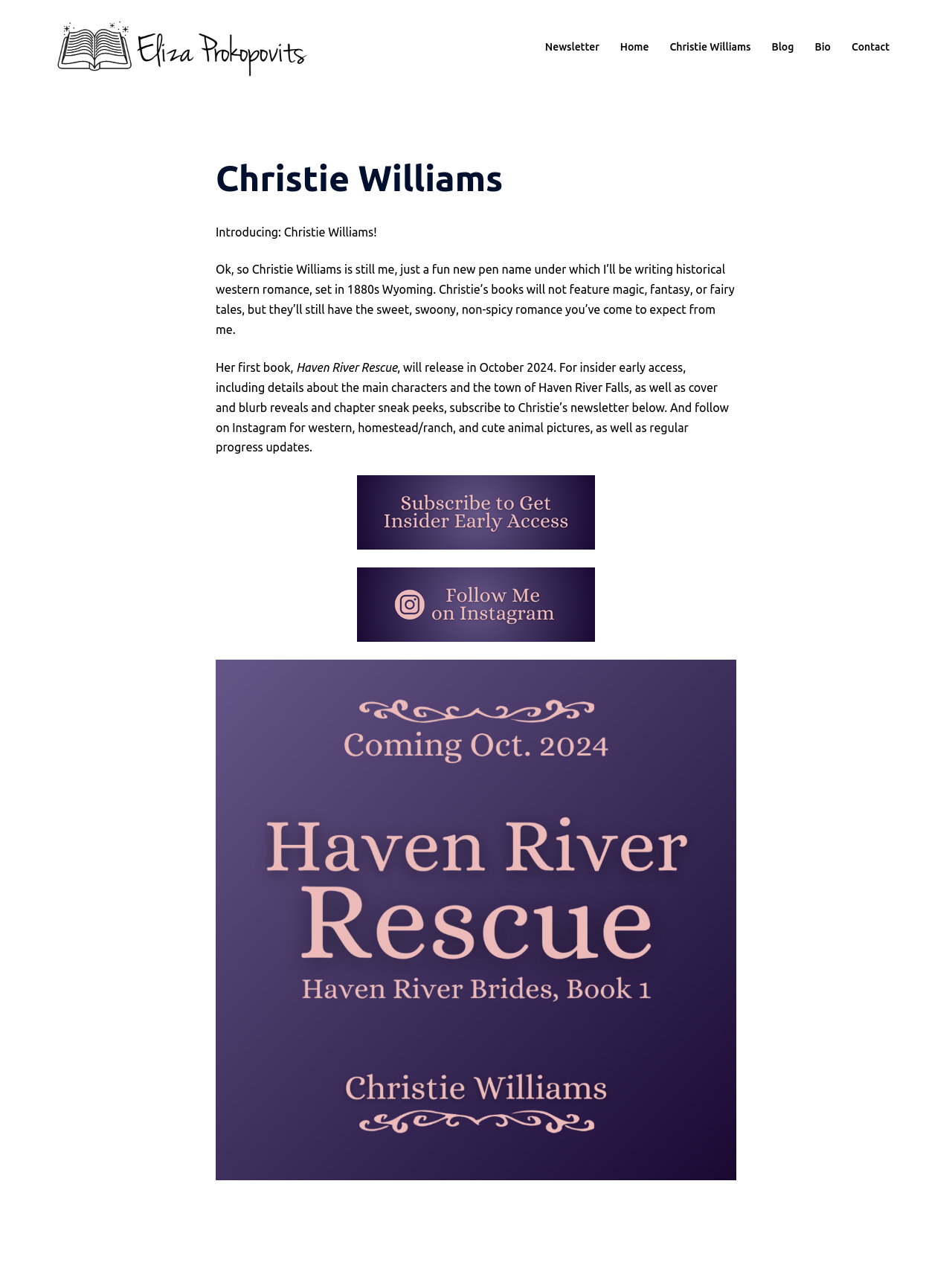What is the name of the author?
Answer briefly with a single word or phrase based on the image.

Christie Williams